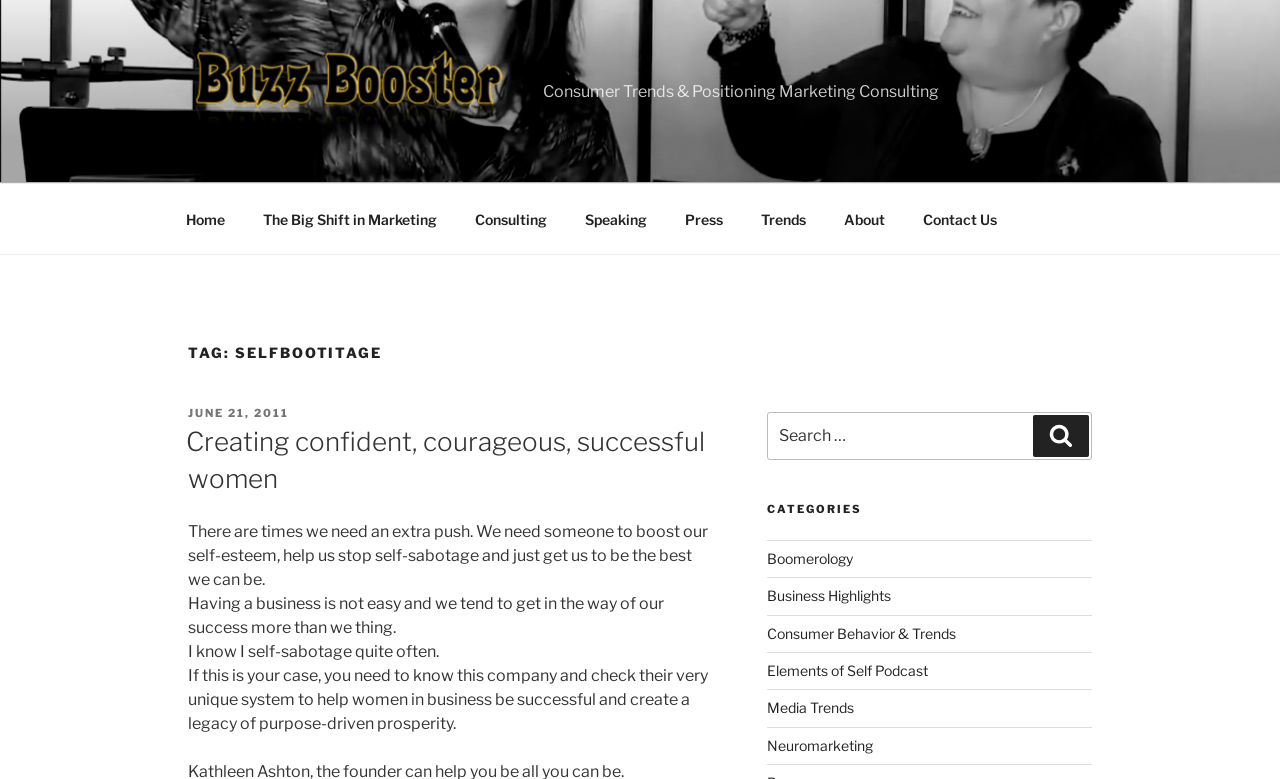Provide the bounding box coordinates for the area that should be clicked to complete the instruction: "Read the 'Creating confident, courageous, successful women' article".

[0.147, 0.545, 0.556, 0.638]